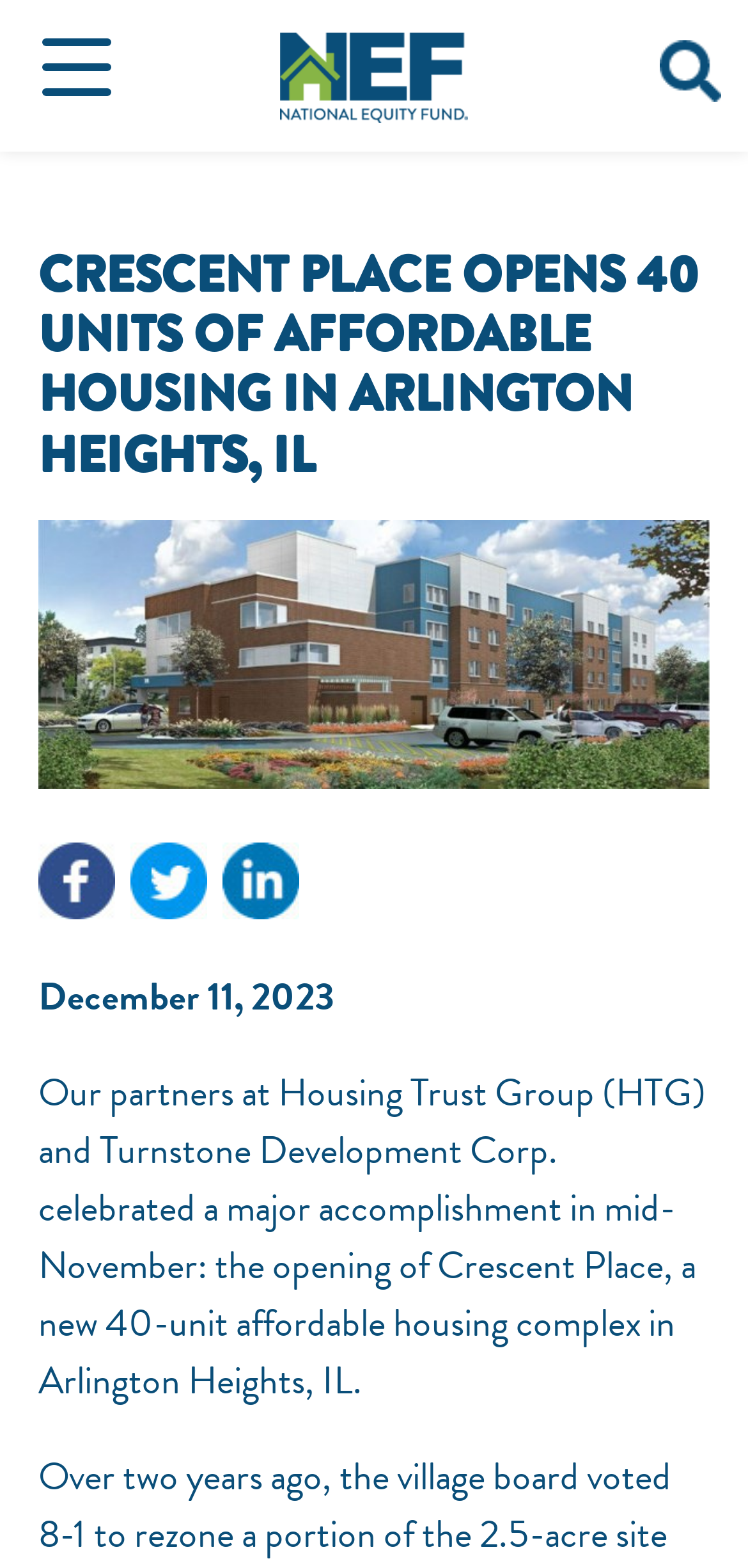Refer to the image and offer a detailed explanation in response to the question: What is the date of the article?

The date of the article can be found in the static text 'December 11, 2023'.